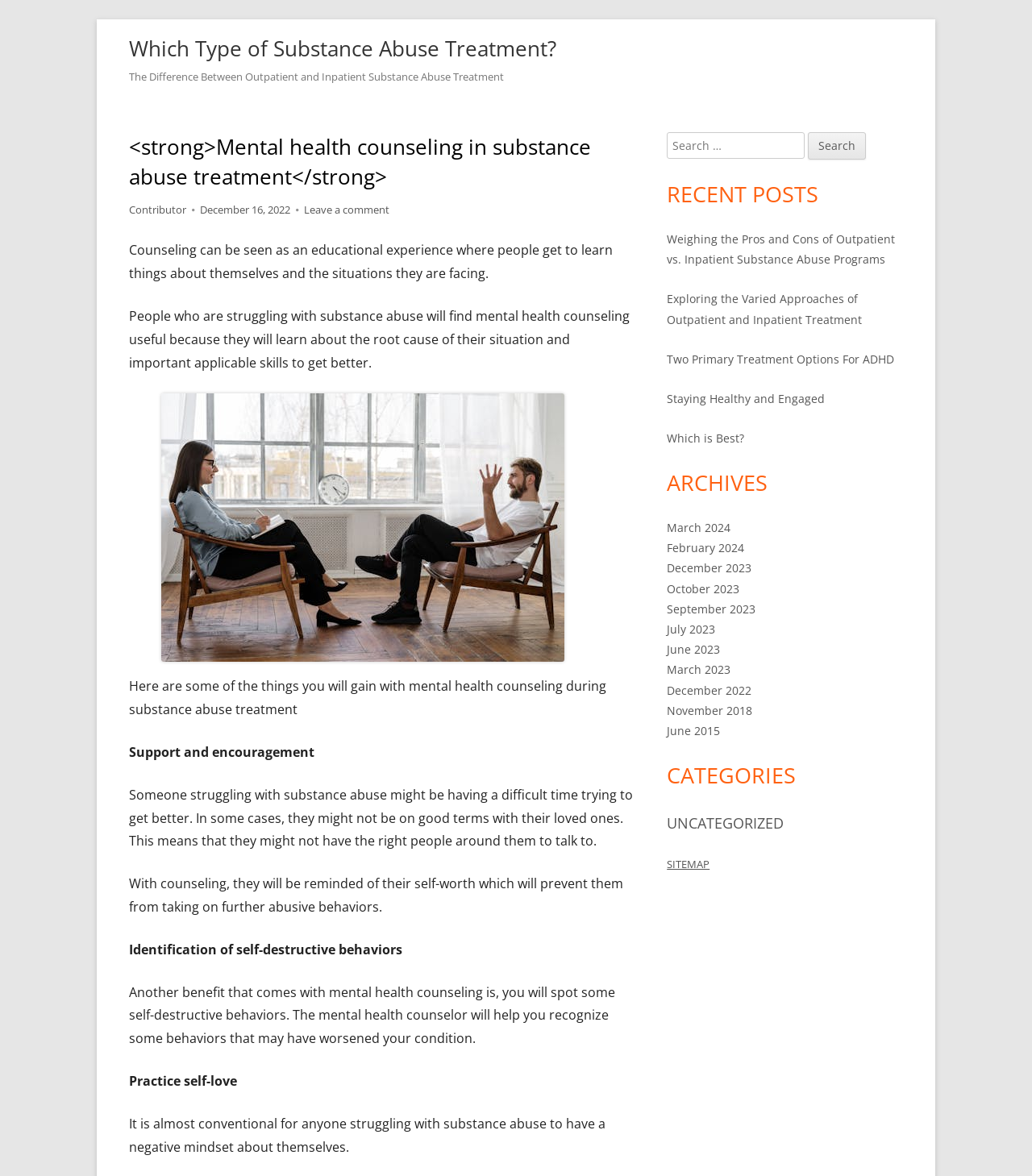Provide a short, one-word or phrase answer to the question below:
What is the benefit of mental health counseling?

Support and encouragement